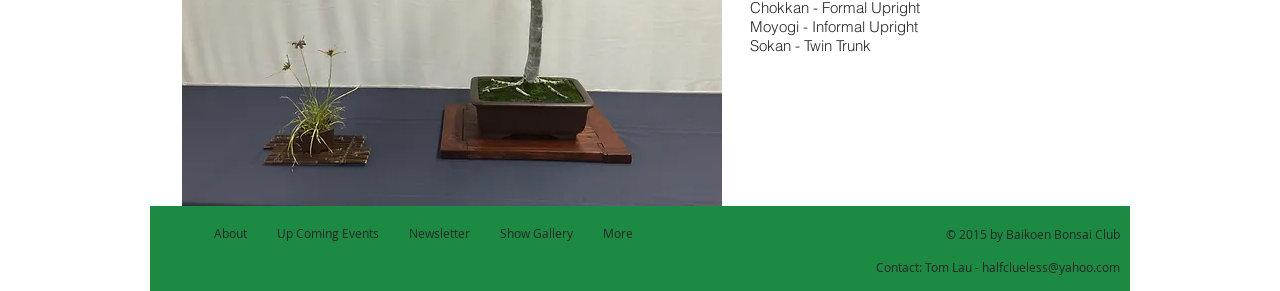Based on the element description Show Gallery, identify the bounding box coordinates for the UI element. The coordinates should be in the format (top-left x, top-left y, bottom-right x, bottom-right y) and within the 0 to 1 range.

[0.379, 0.777, 0.459, 0.818]